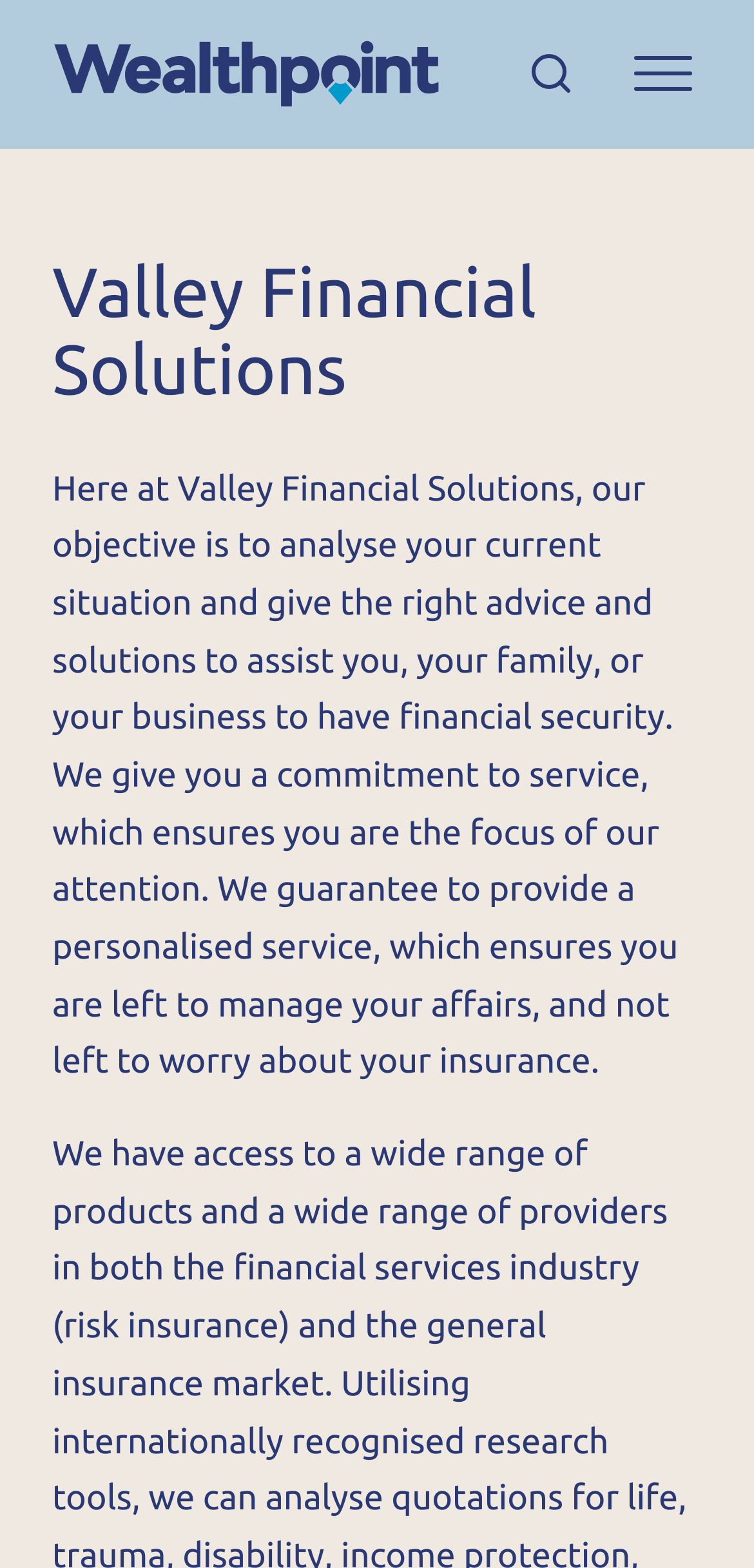What is the purpose of the company?
Refer to the image and provide a one-word or short phrase answer.

To provide financial solutions